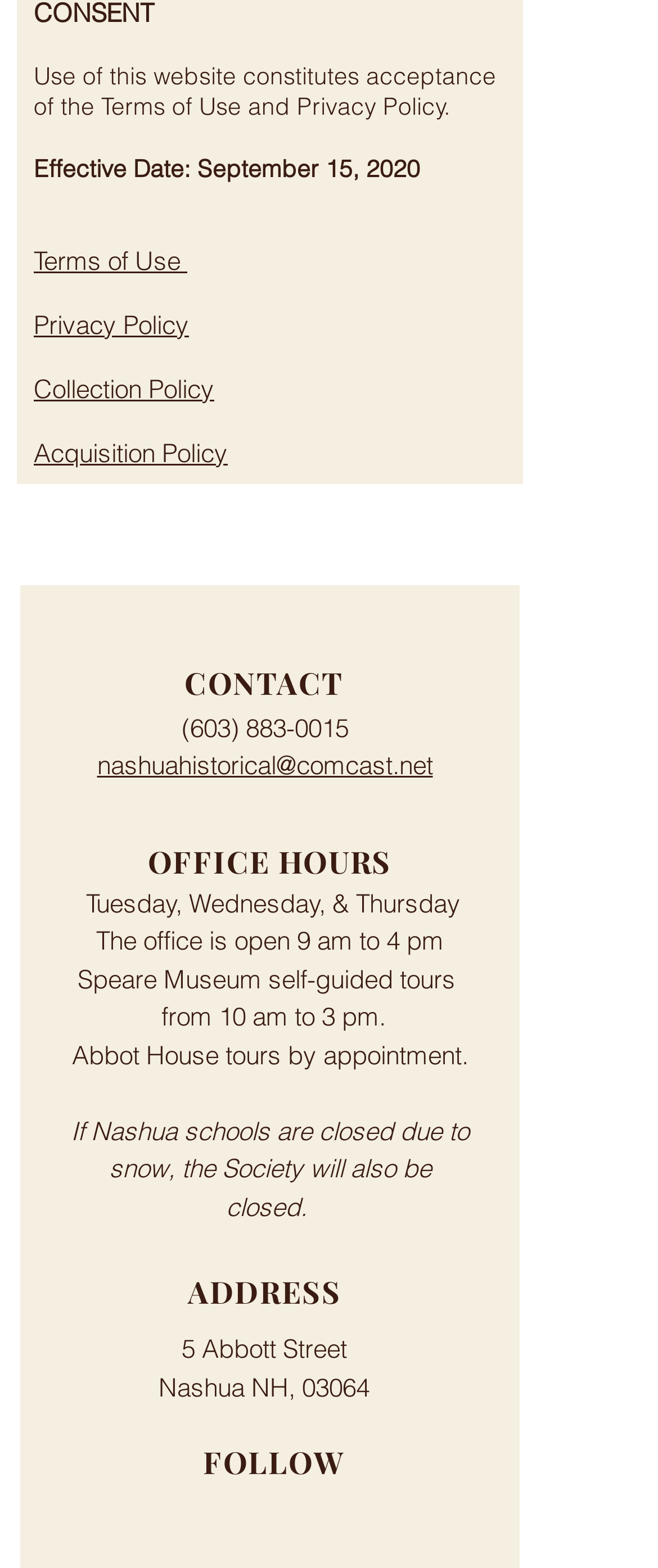What social media platforms can you follow the Society on?
Using the details from the image, give an elaborate explanation to answer the question.

I found the social media platforms by looking at the 'Social Bar' list which is located at the bottom of the webpage. The list contains links to Facebook and YouTube.